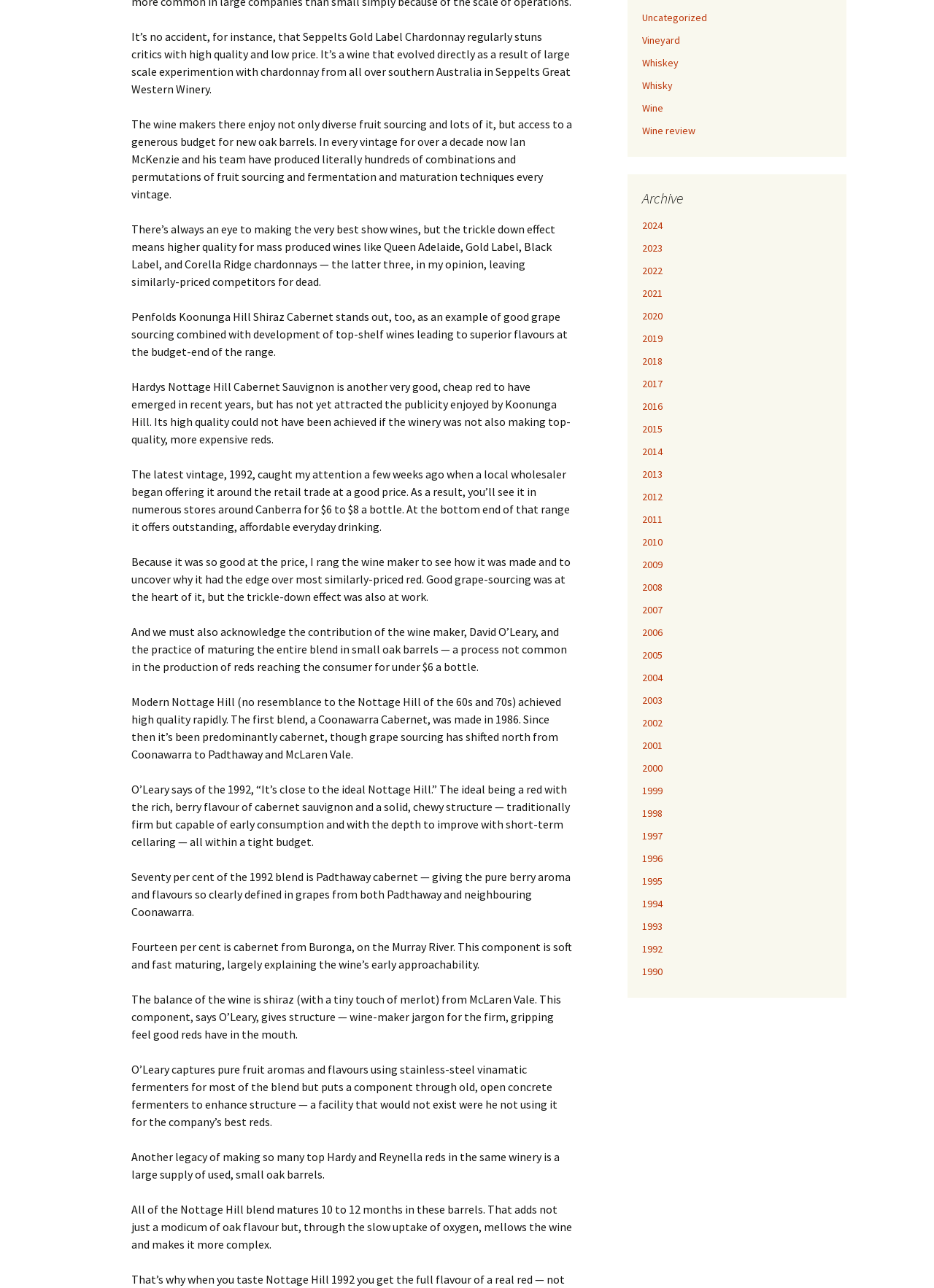Find and provide the bounding box coordinates for the UI element described here: "Whisky". The coordinates should be given as four float numbers between 0 and 1: [left, top, right, bottom].

[0.688, 0.061, 0.72, 0.071]